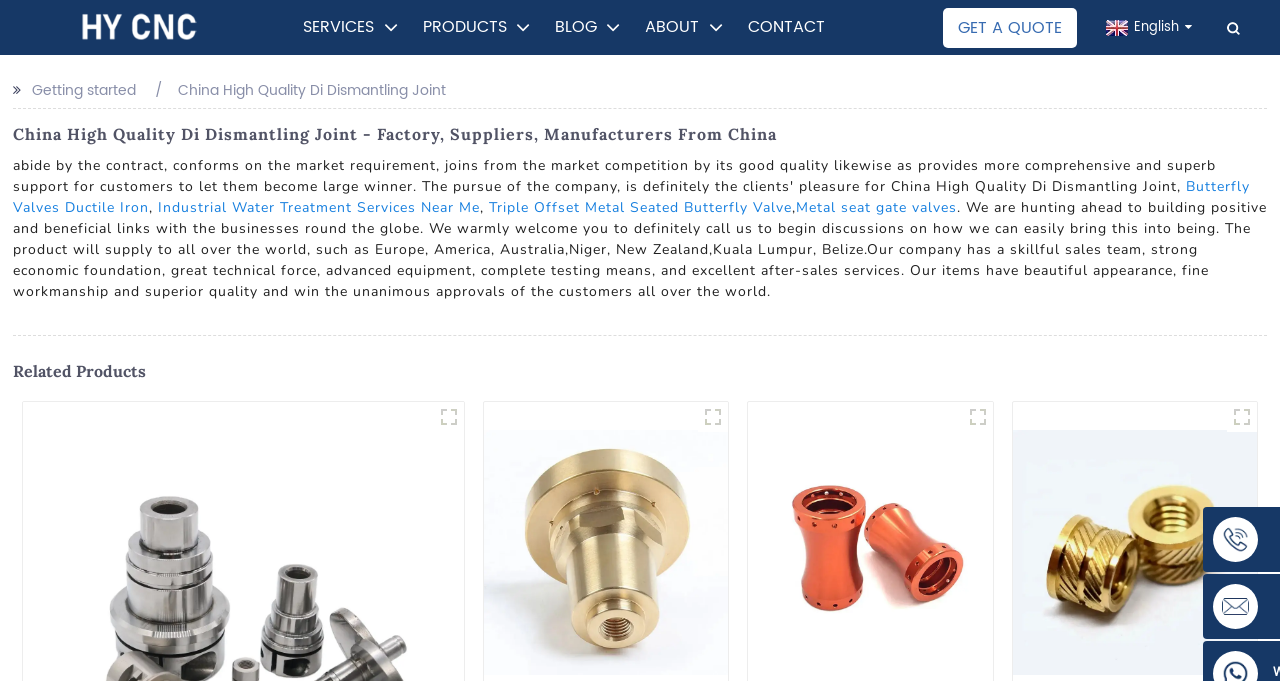Predict the bounding box coordinates of the area that should be clicked to accomplish the following instruction: "Click PRODUCTS". The bounding box coordinates should consist of four float numbers between 0 and 1, i.e., [left, top, right, bottom].

[0.33, 0.0, 0.414, 0.081]